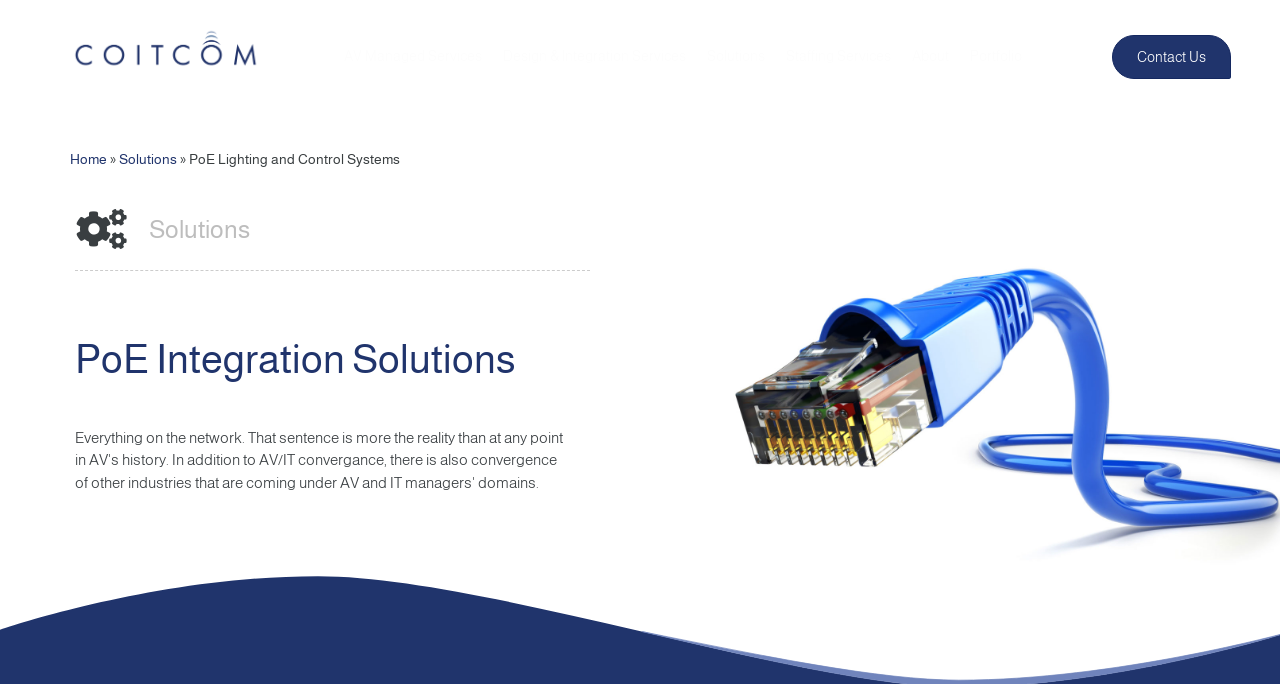What is the text of the button at the top-right corner?
Refer to the image and answer the question using a single word or phrase.

Contact Us